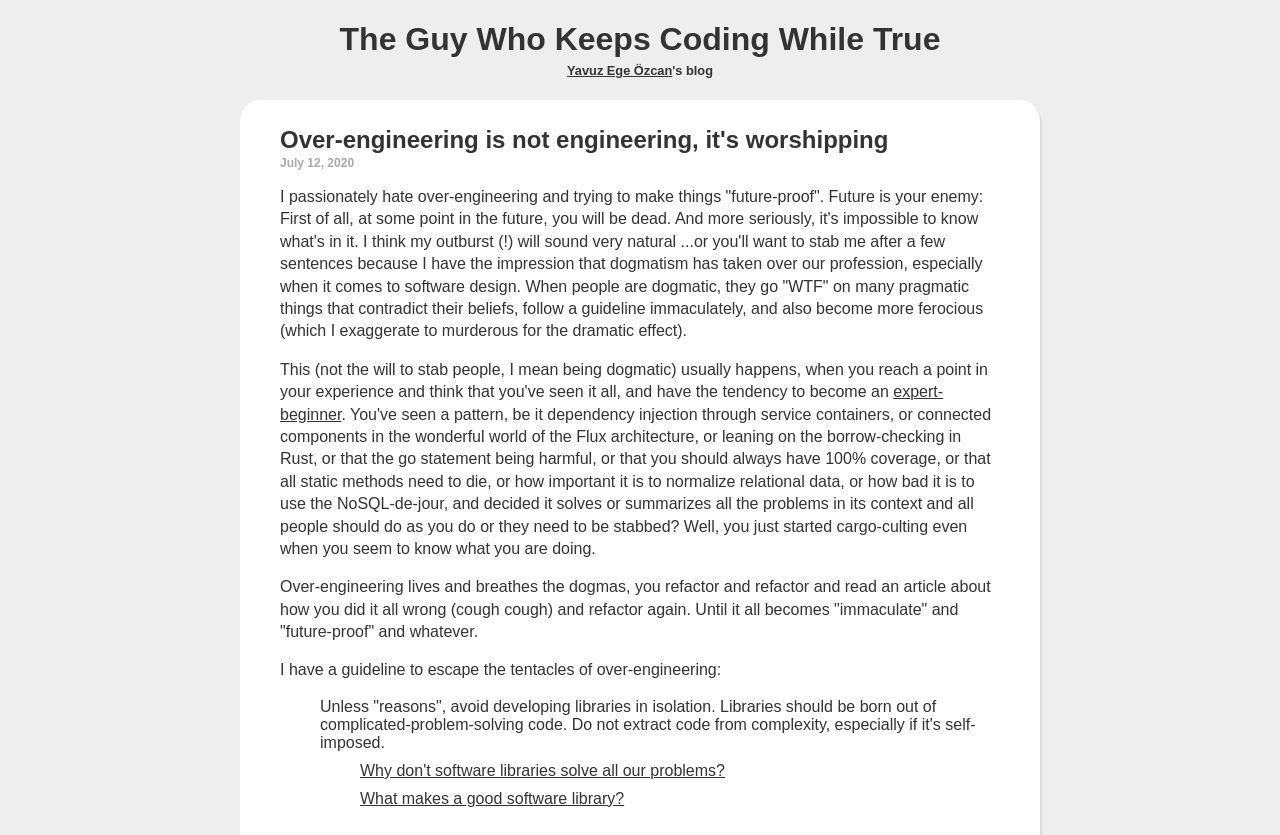Determine the bounding box for the UI element described here: "expert-beginner".

[0.219, 0.459, 0.737, 0.506]